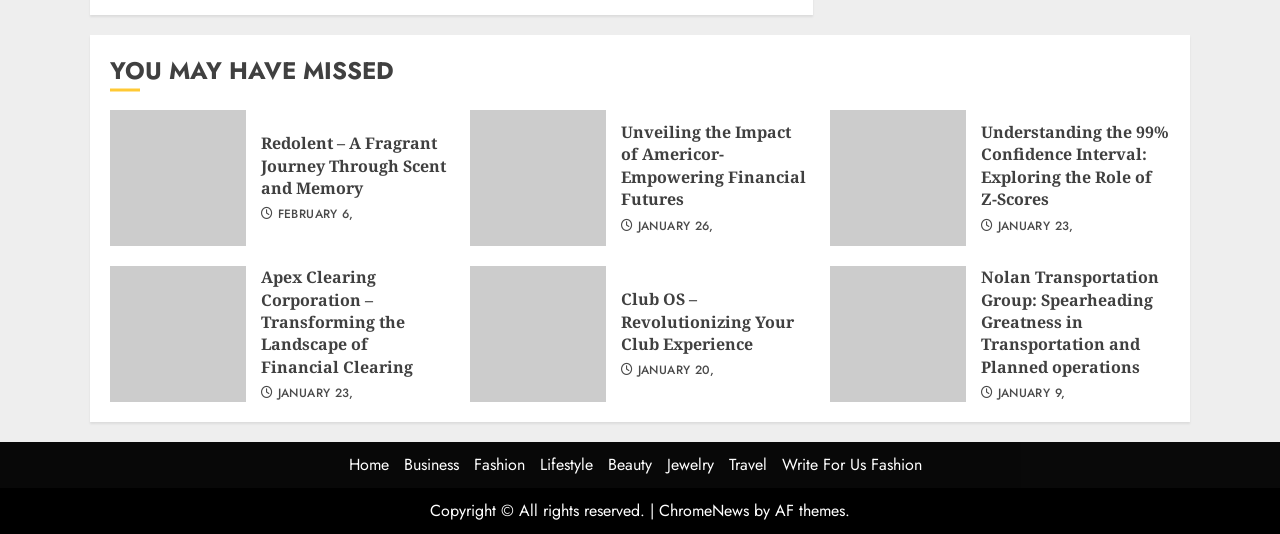Locate the bounding box coordinates of the element's region that should be clicked to carry out the following instruction: "Check the 'Copyright' information". The coordinates need to be four float numbers between 0 and 1, i.e., [left, top, right, bottom].

[0.336, 0.934, 0.508, 0.977]